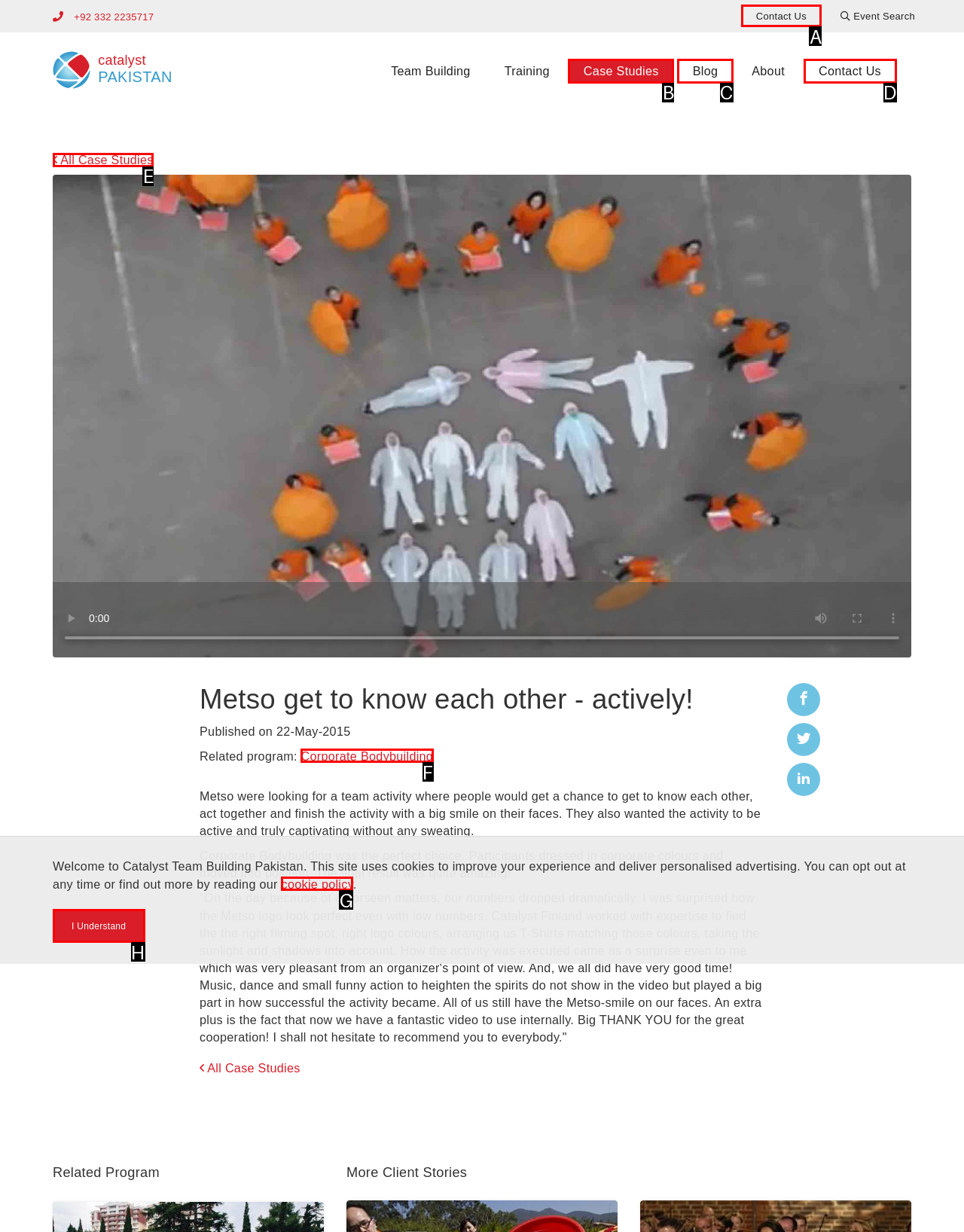Select the letter associated with the UI element you need to click to perform the following action: Click the 'Contact Us' link
Reply with the correct letter from the options provided.

A